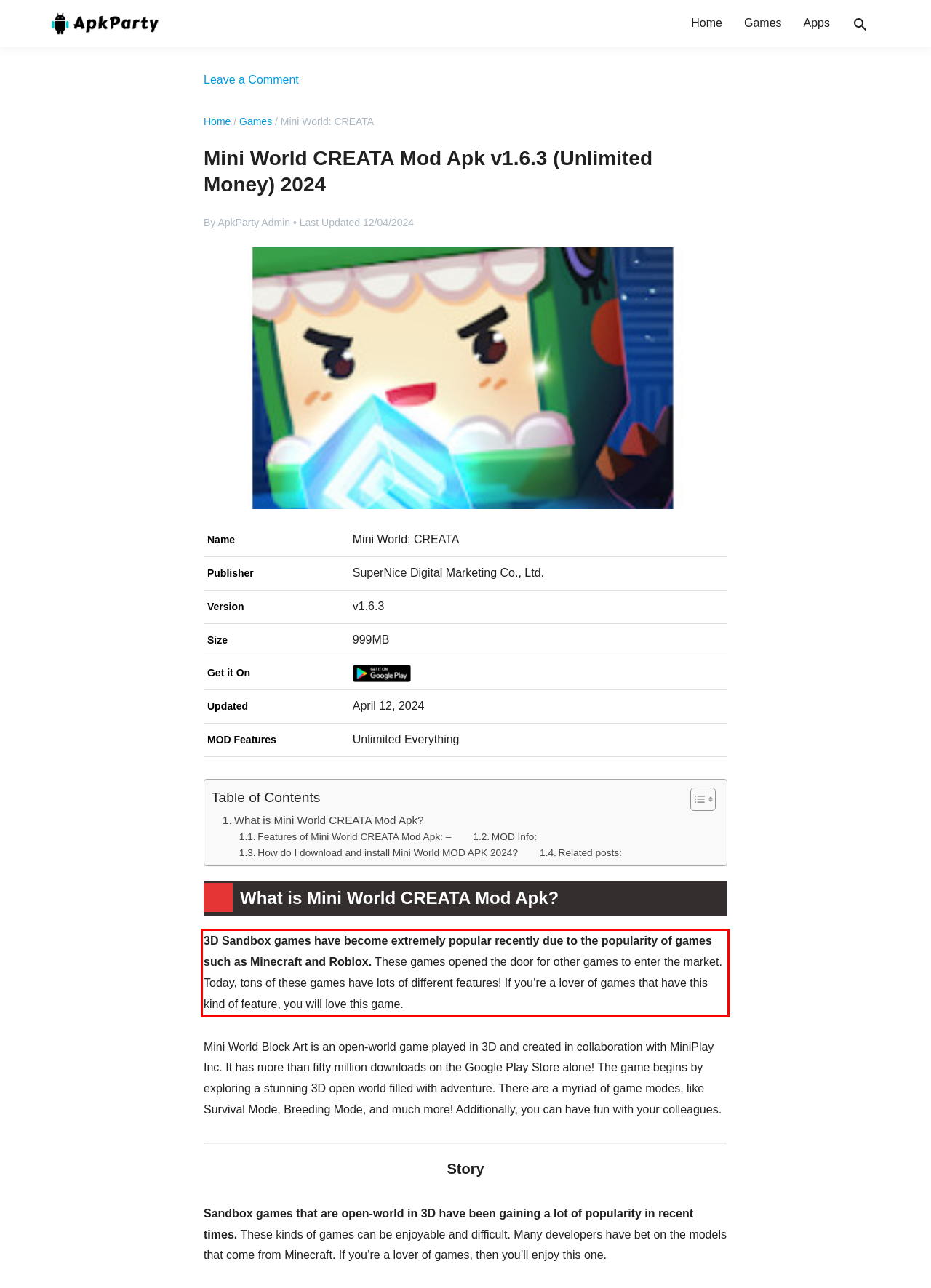Please examine the webpage screenshot and extract the text within the red bounding box using OCR.

3D Sandbox games have become extremely popular recently due to the popularity of games such as Minecraft and Roblox. These games opened the door for other games to enter the market. Today, tons of these games have lots of different features! If you’re a lover of games that have this kind of feature, you will love this game.